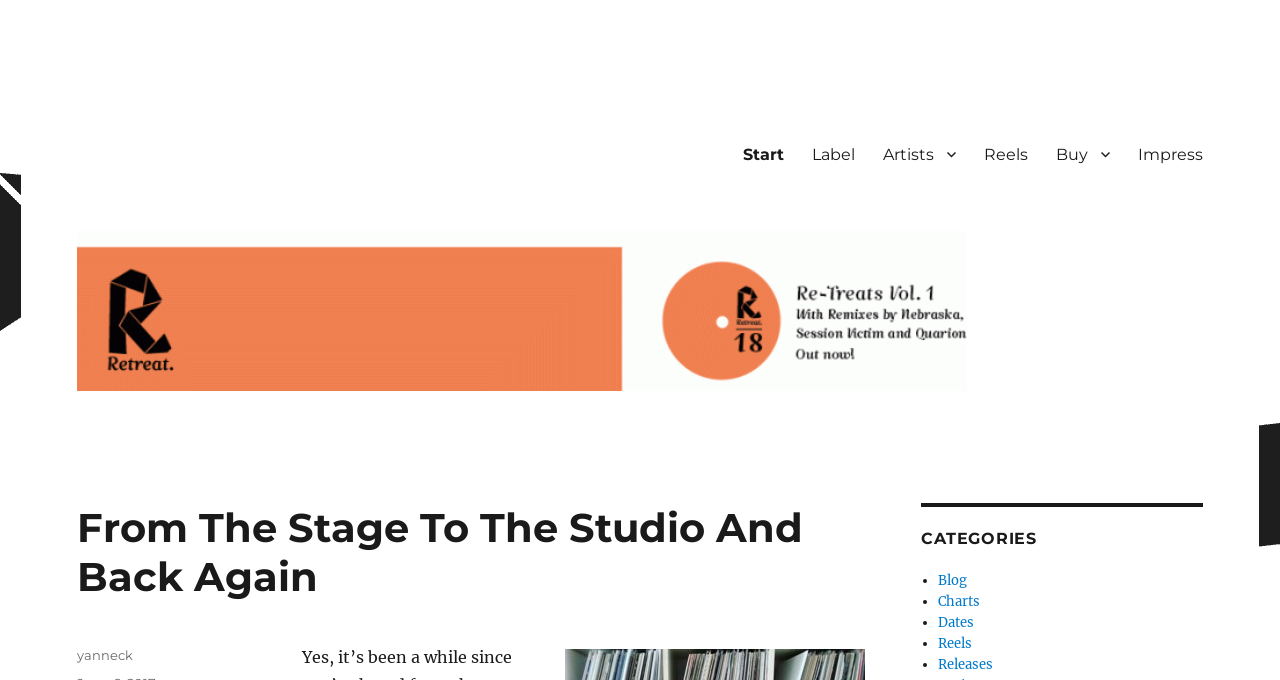Using the information in the image, could you please answer the following question in detail:
What is the main topic of the article?

The main topic of the article is 'From The Stage To The Studio And Back Again', which is indicated by the heading element with the same text, and also repeated in the link element below it.